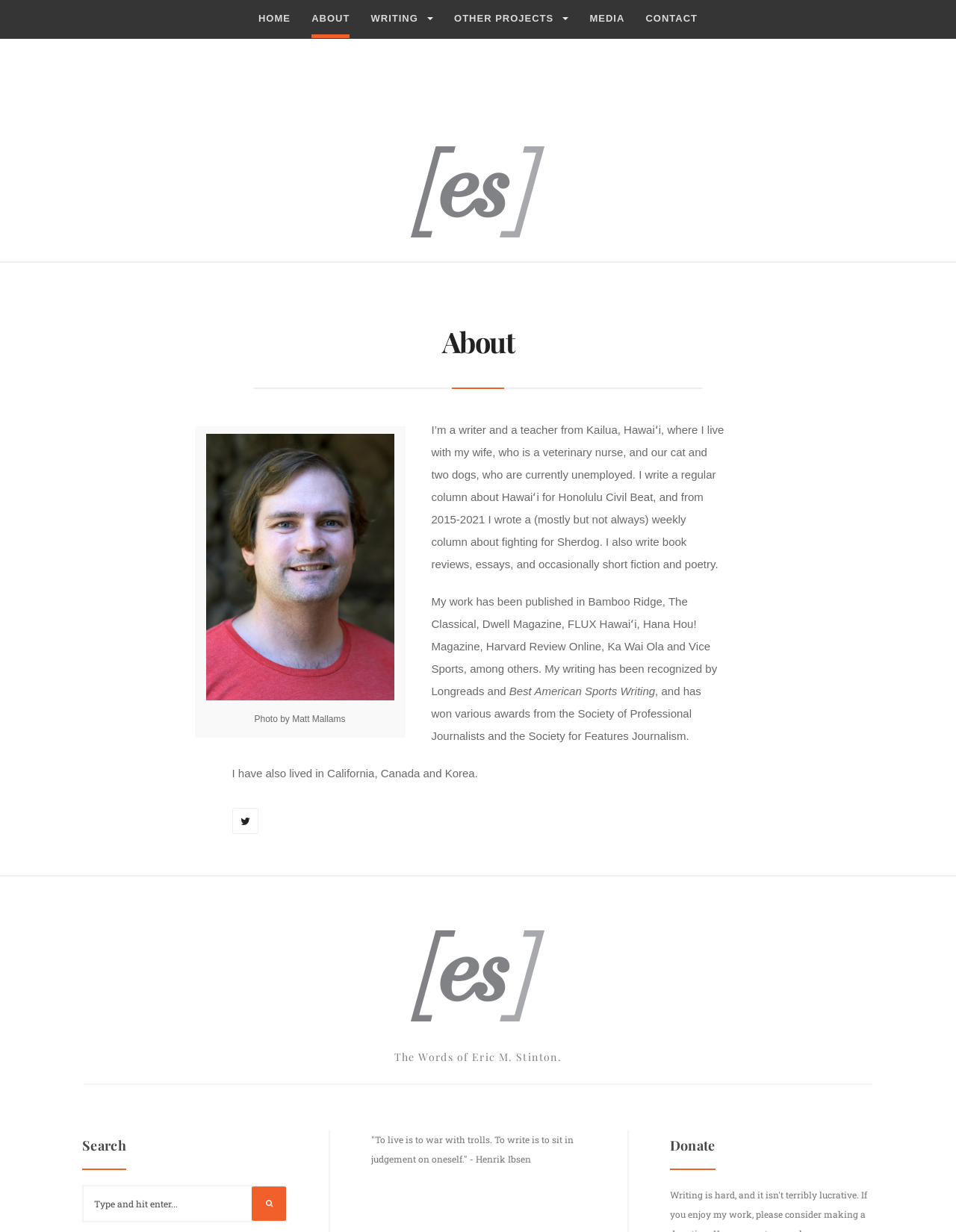Identify the bounding box coordinates of the area that should be clicked in order to complete the given instruction: "view about page". The bounding box coordinates should be four float numbers between 0 and 1, i.e., [left, top, right, bottom].

[0.326, 0.0, 0.366, 0.031]